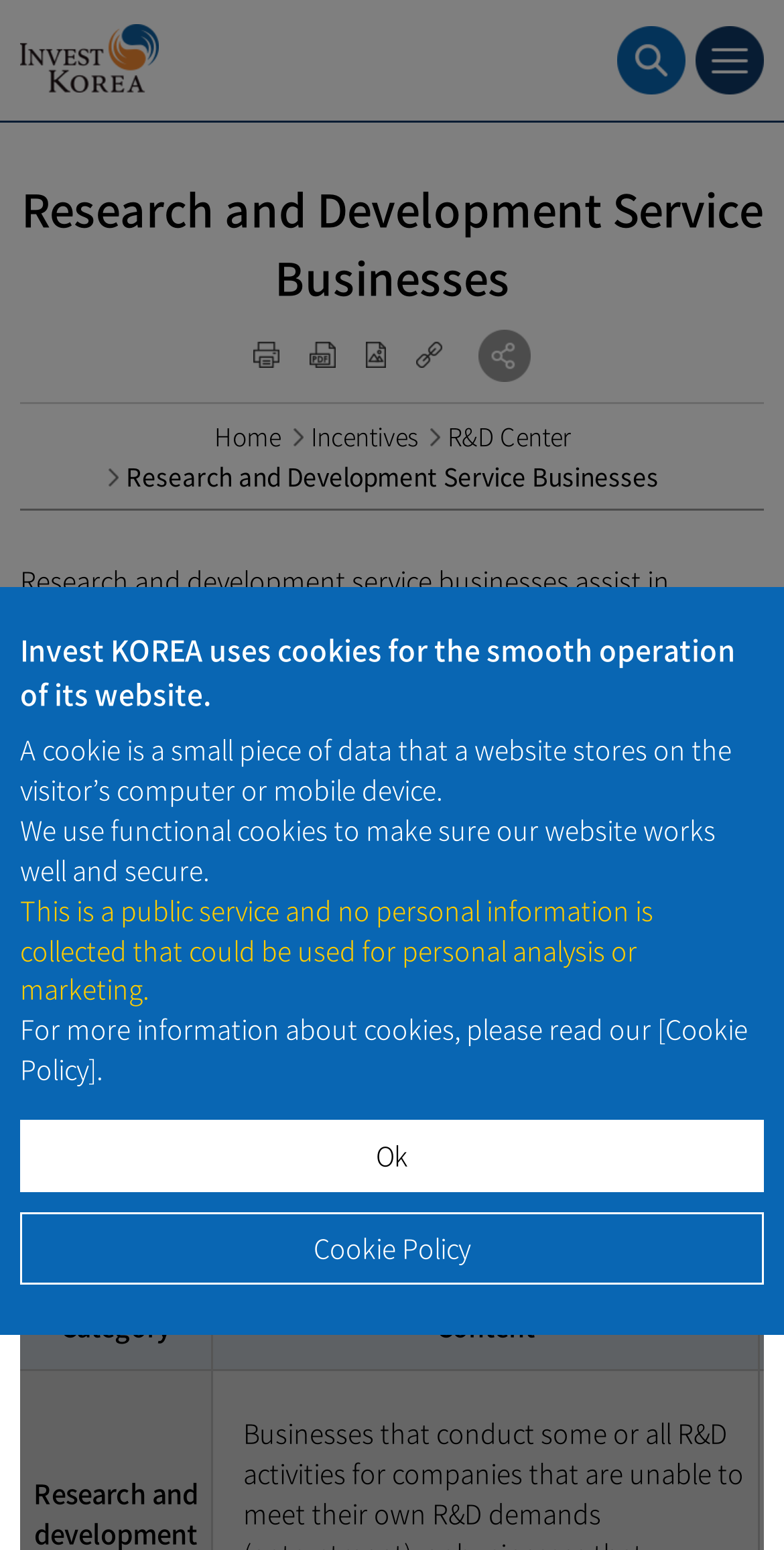Determine the bounding box coordinates of the region that needs to be clicked to achieve the task: "Click the SNS layer popup button".

[0.61, 0.213, 0.677, 0.247]